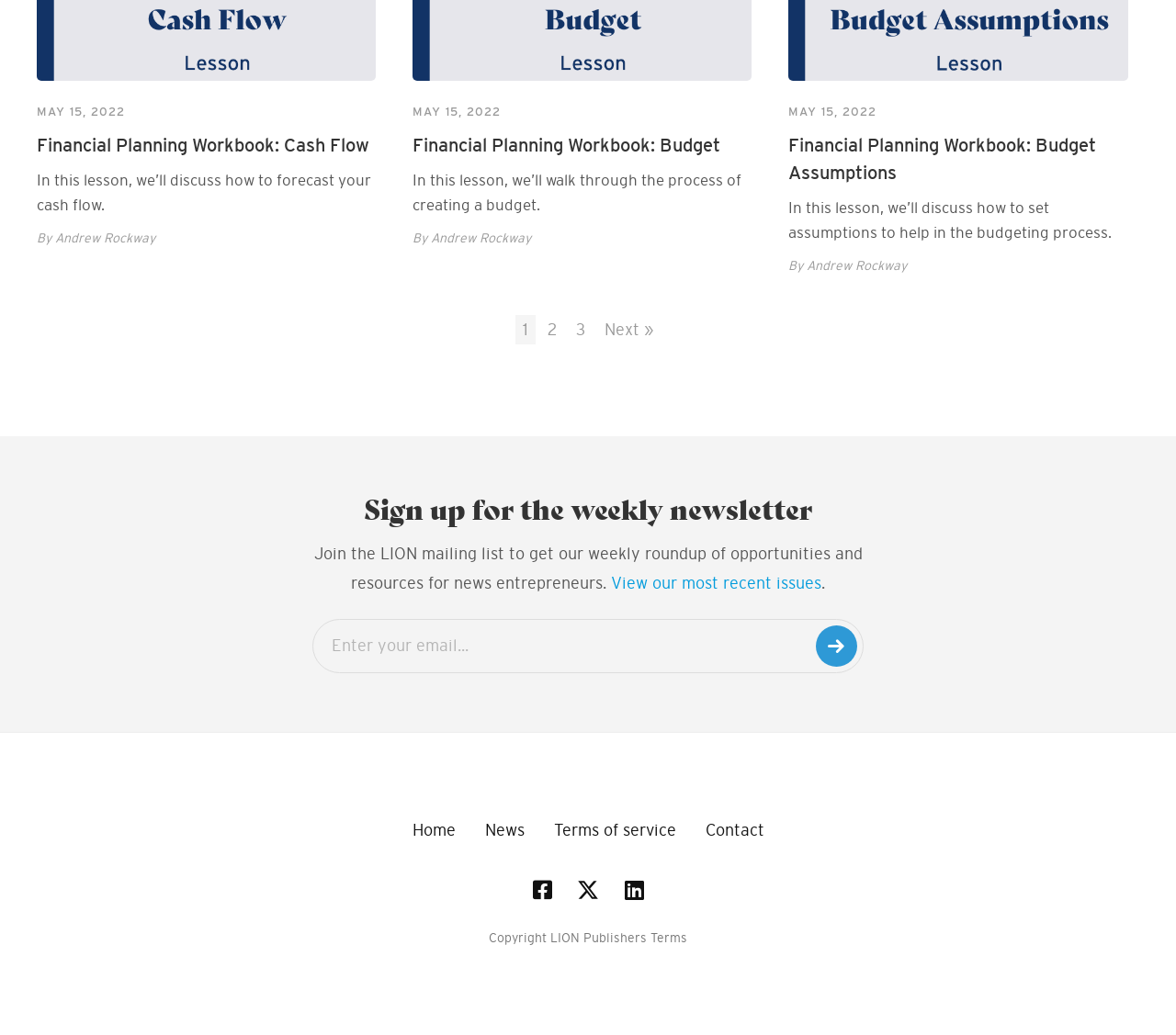Please determine the bounding box coordinates of the element to click on in order to accomplish the following task: "Click on 'View our most recent issues'". Ensure the coordinates are four float numbers ranging from 0 to 1, i.e., [left, top, right, bottom].

[0.52, 0.555, 0.698, 0.573]